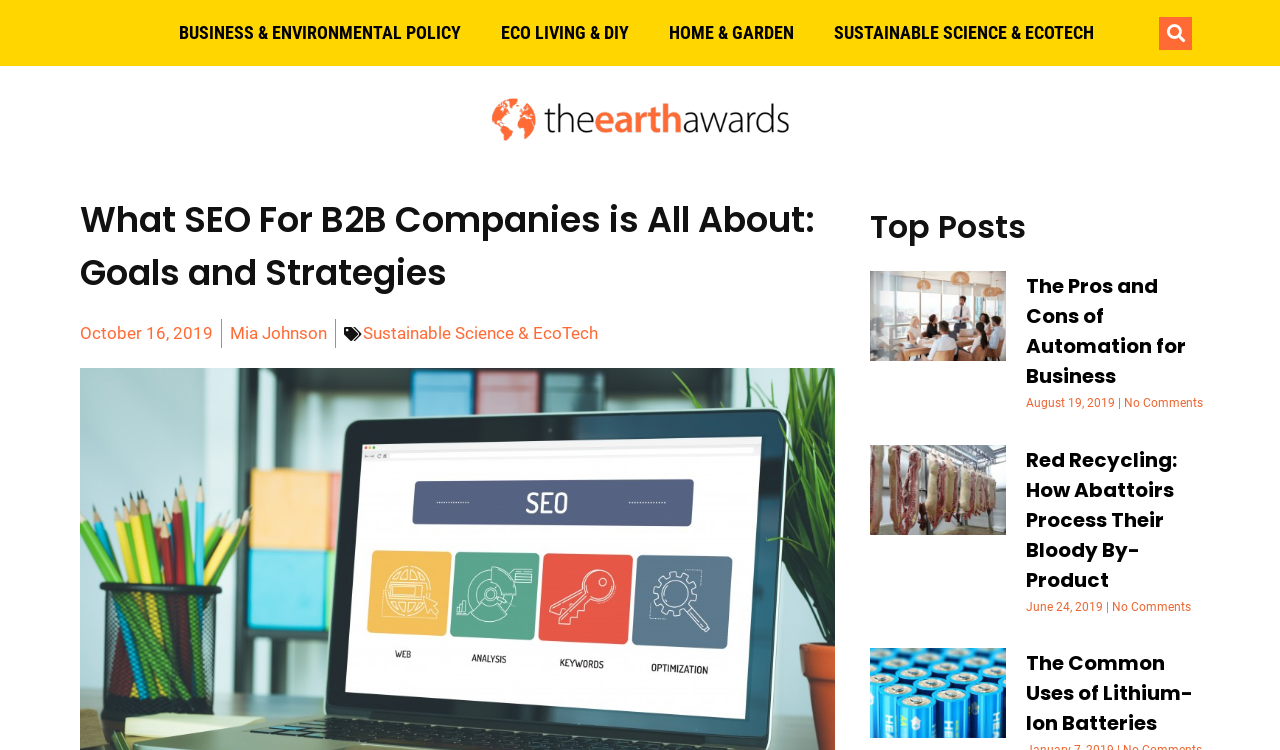Please find and provide the title of the webpage.

What SEO For B2B Companies is All About: Goals and Strategies